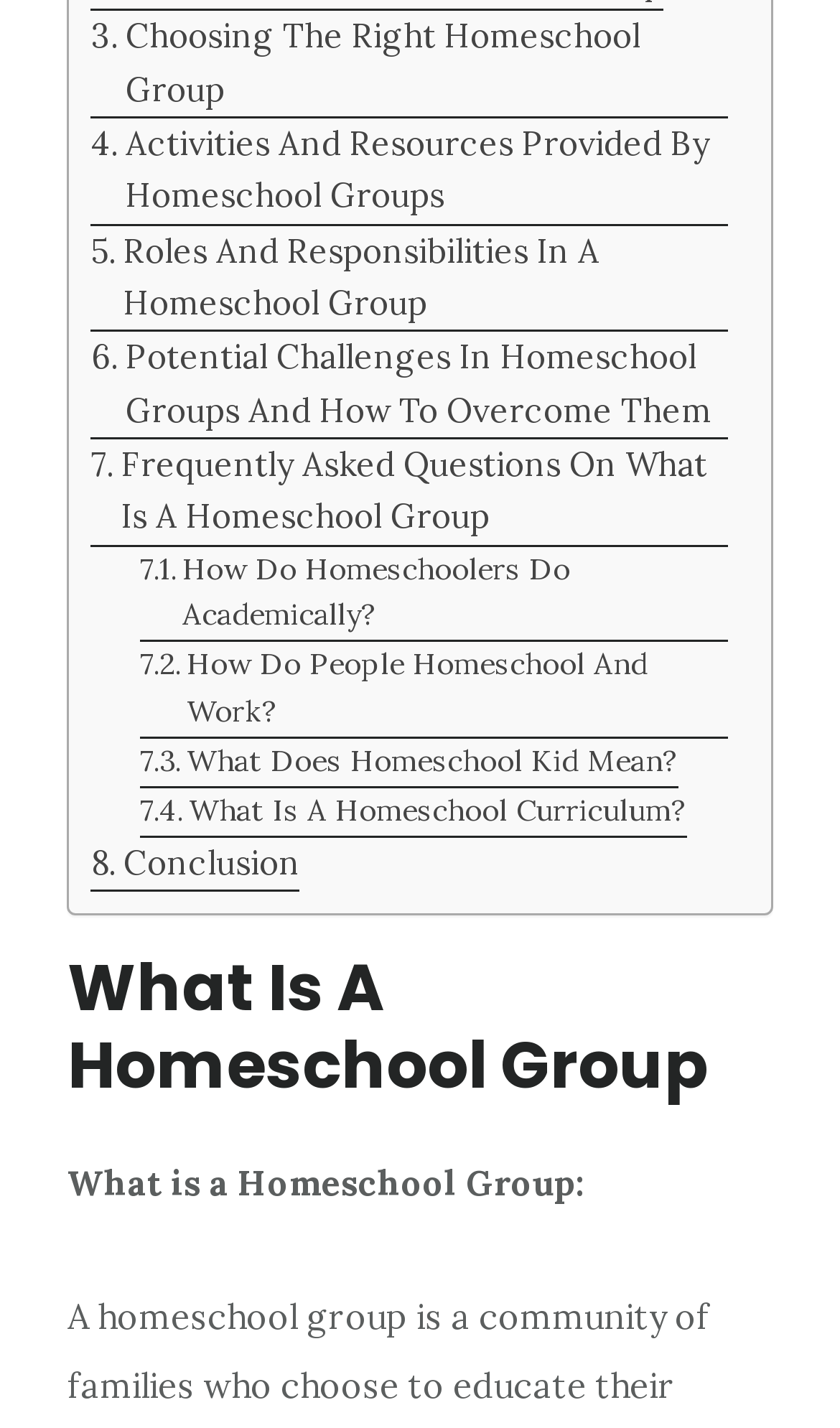Find the bounding box coordinates of the element's region that should be clicked in order to follow the given instruction: "Learn about 'Activities And Resources Provided By Homeschool Groups'". The coordinates should consist of four float numbers between 0 and 1, i.e., [left, top, right, bottom].

[0.108, 0.083, 0.866, 0.158]